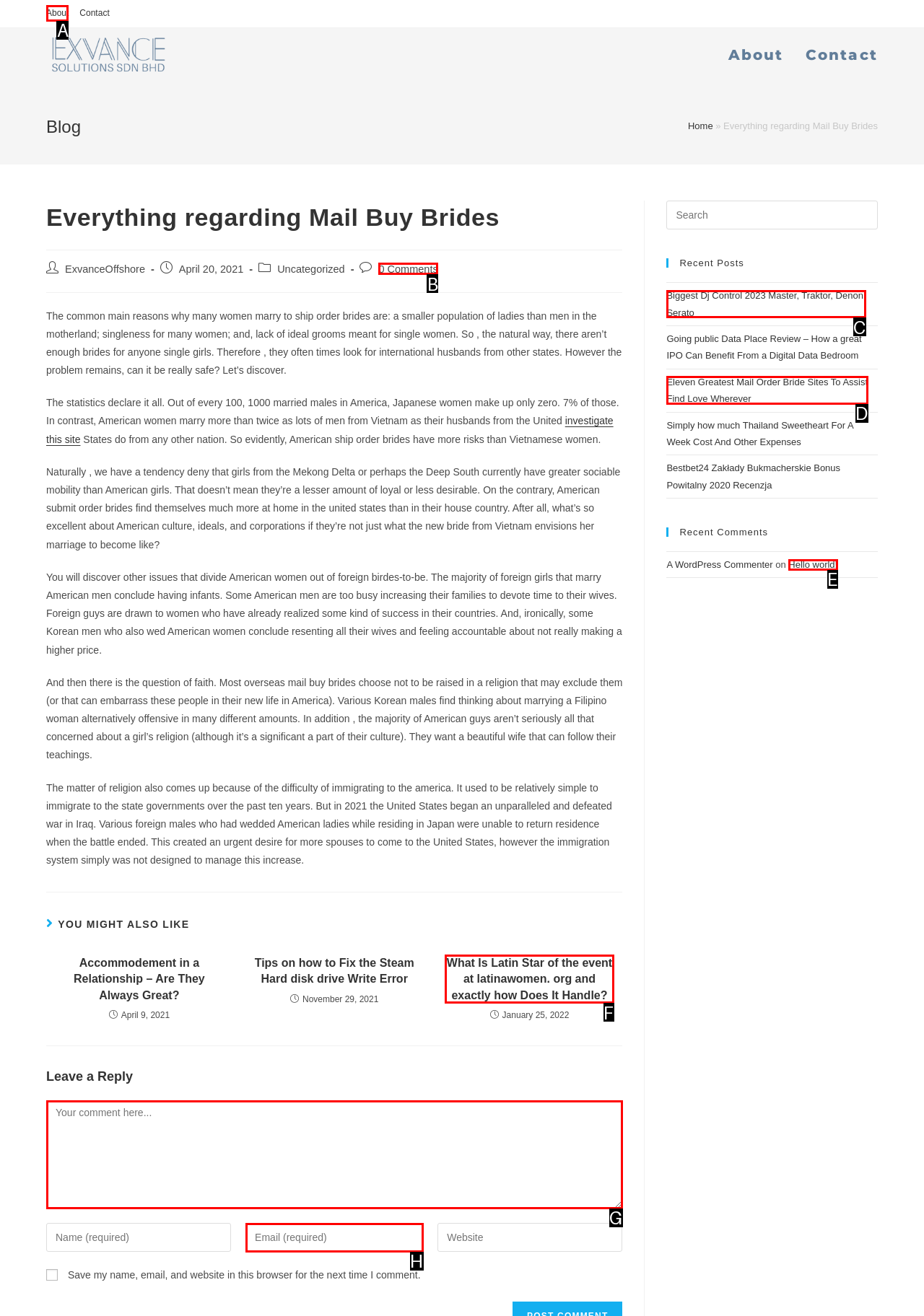Choose the HTML element that needs to be clicked for the given task: Click the 'About' link Respond by giving the letter of the chosen option.

A